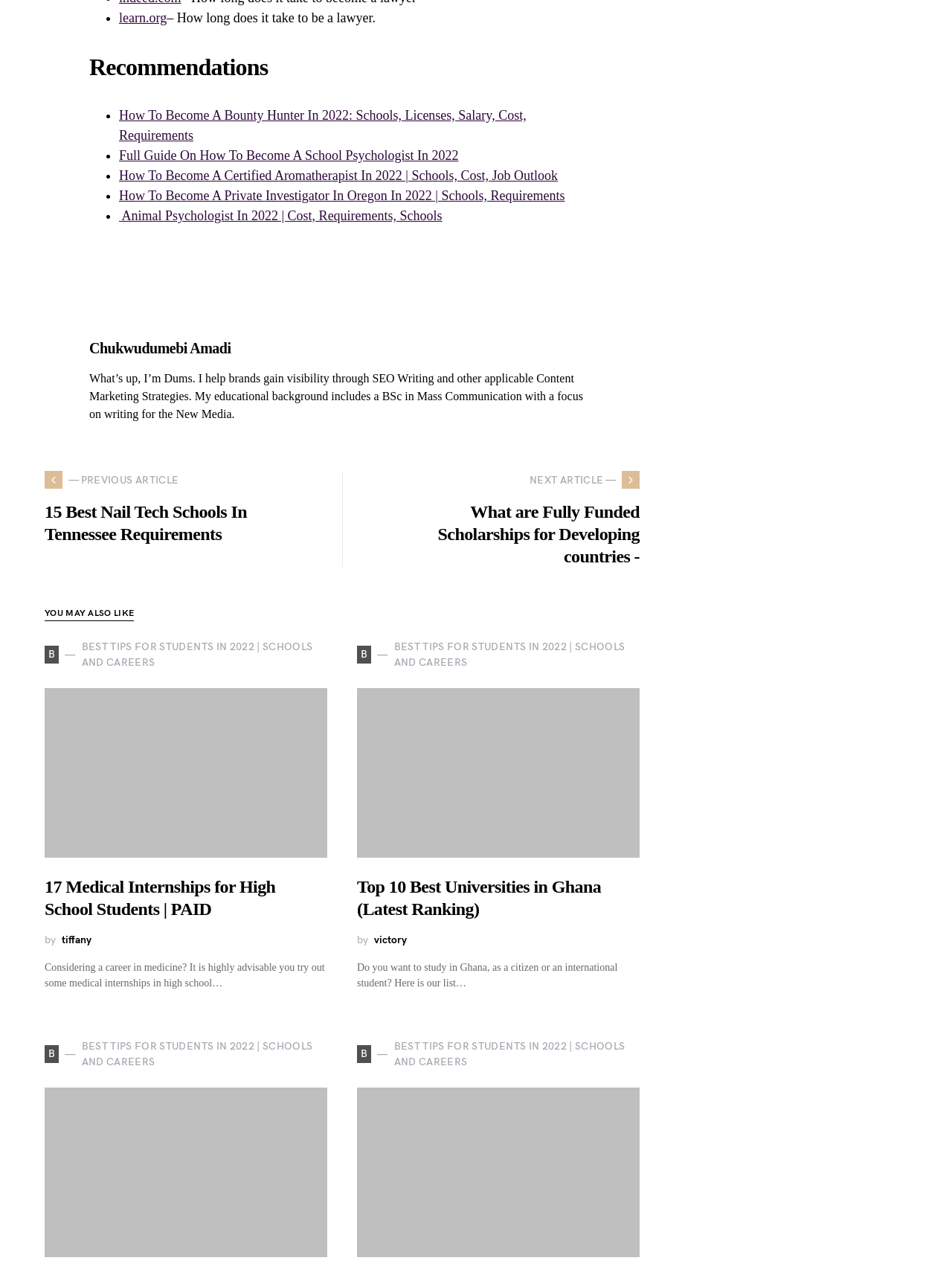Determine the bounding box coordinates of the clickable element to complete this instruction: "Check out the article about Body Temperature and Lifespan". Provide the coordinates in the format of four float numbers between 0 and 1, [left, top, right, bottom].

None